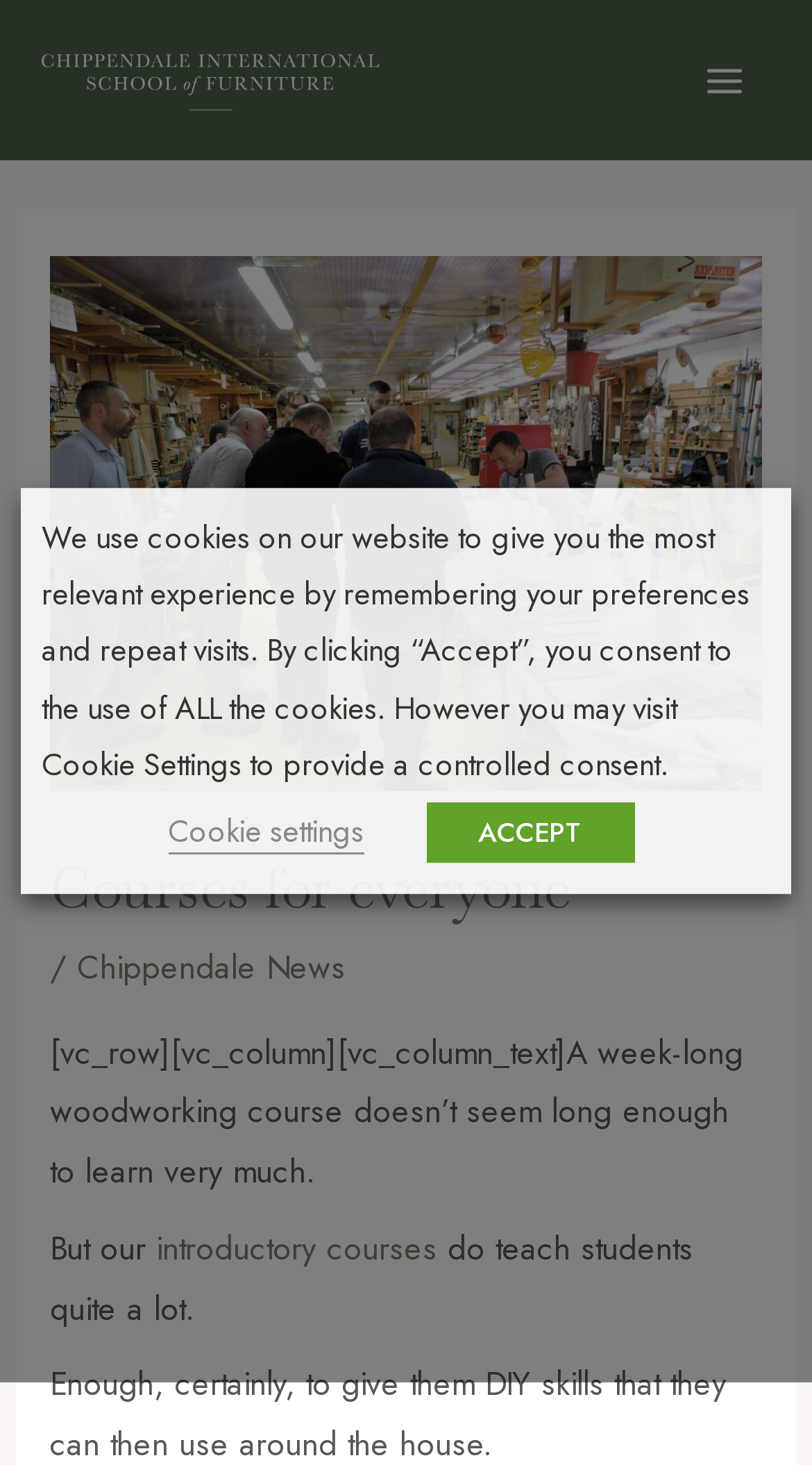Extract the primary header of the webpage and generate its text.

Courses for everyone